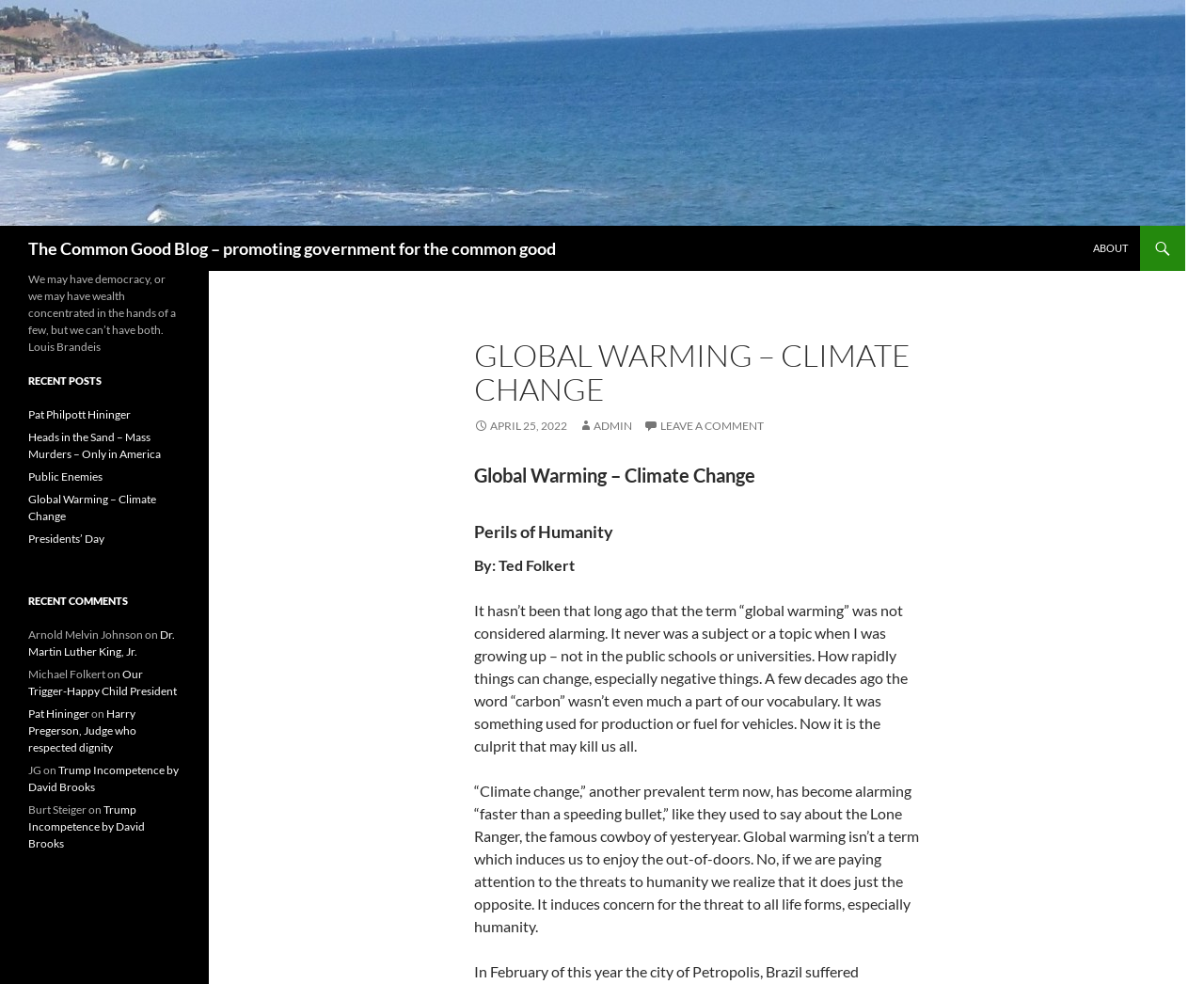Determine the bounding box coordinates for the clickable element required to fulfill the instruction: "Read the article about Global Warming – Climate Change". Provide the coordinates as four float numbers between 0 and 1, i.e., [left, top, right, bottom].

[0.394, 0.471, 0.764, 0.494]